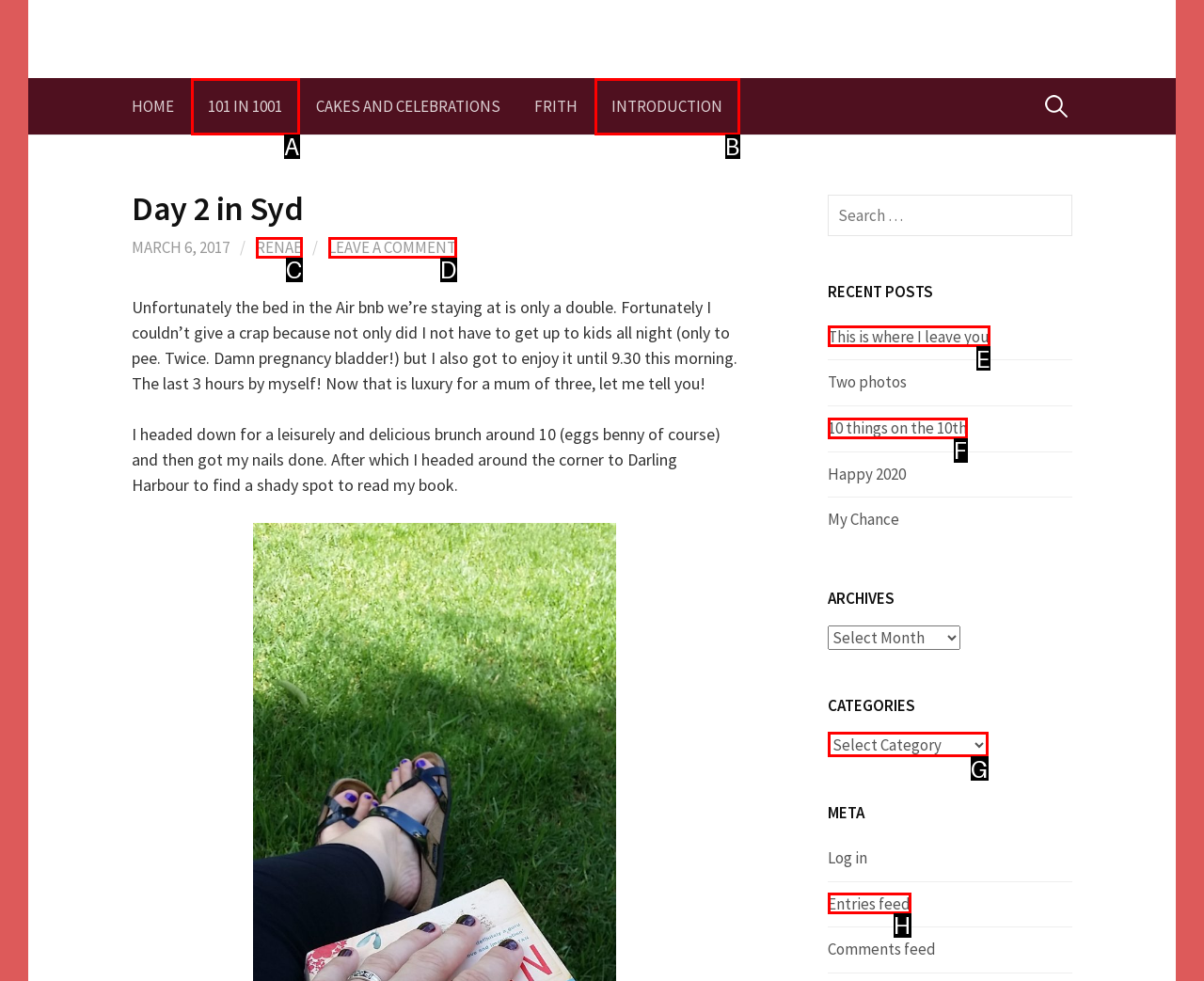From the provided options, which letter corresponds to the element described as: 10 things on the 10th
Answer with the letter only.

F